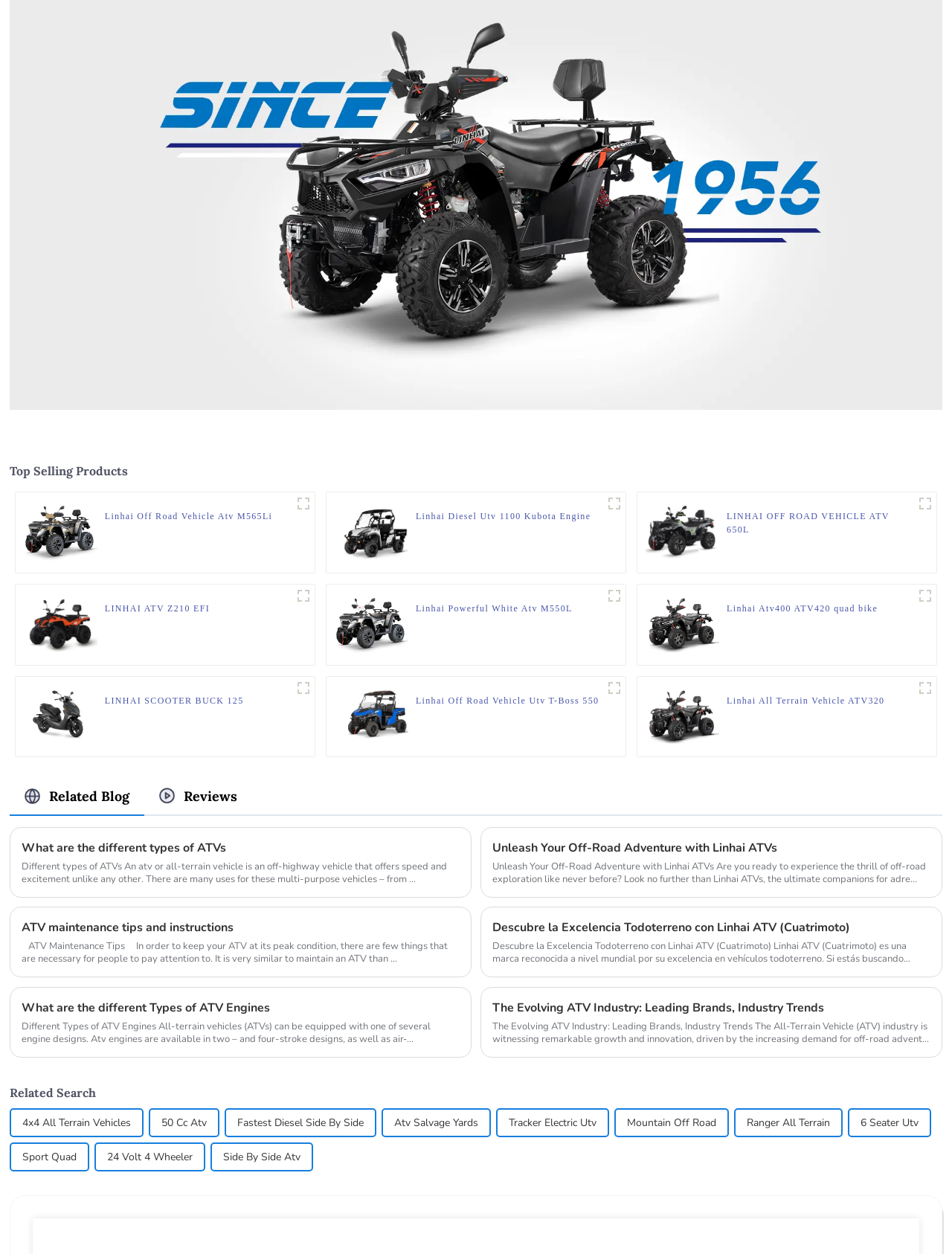Please specify the bounding box coordinates for the clickable region that will help you carry out the instruction: "Explore the 'Unleash Your Off-Road Adventure with Linhai ATVs' blog".

[0.517, 0.669, 0.978, 0.683]